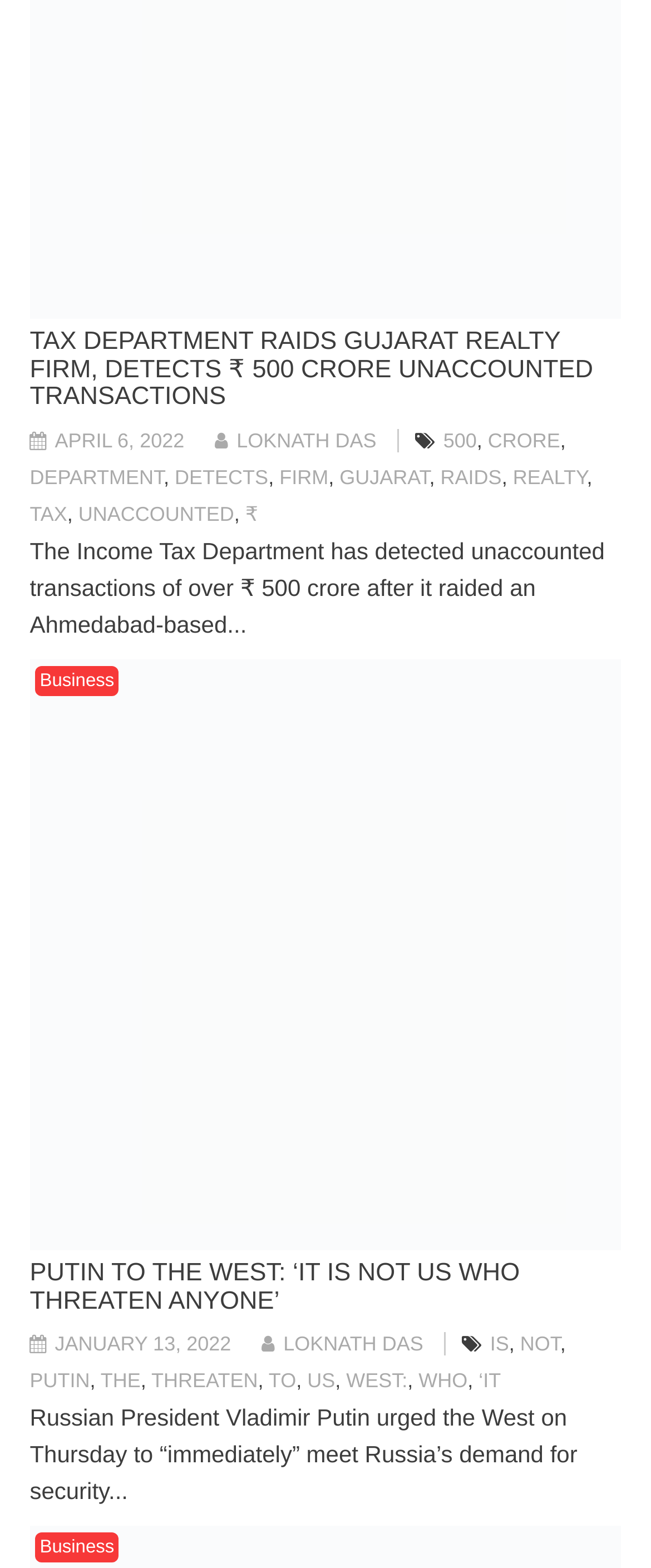Identify the coordinates of the bounding box for the element that must be clicked to accomplish the instruction: "Read the article about Putin's statement to the West".

[0.046, 0.803, 0.799, 0.839]